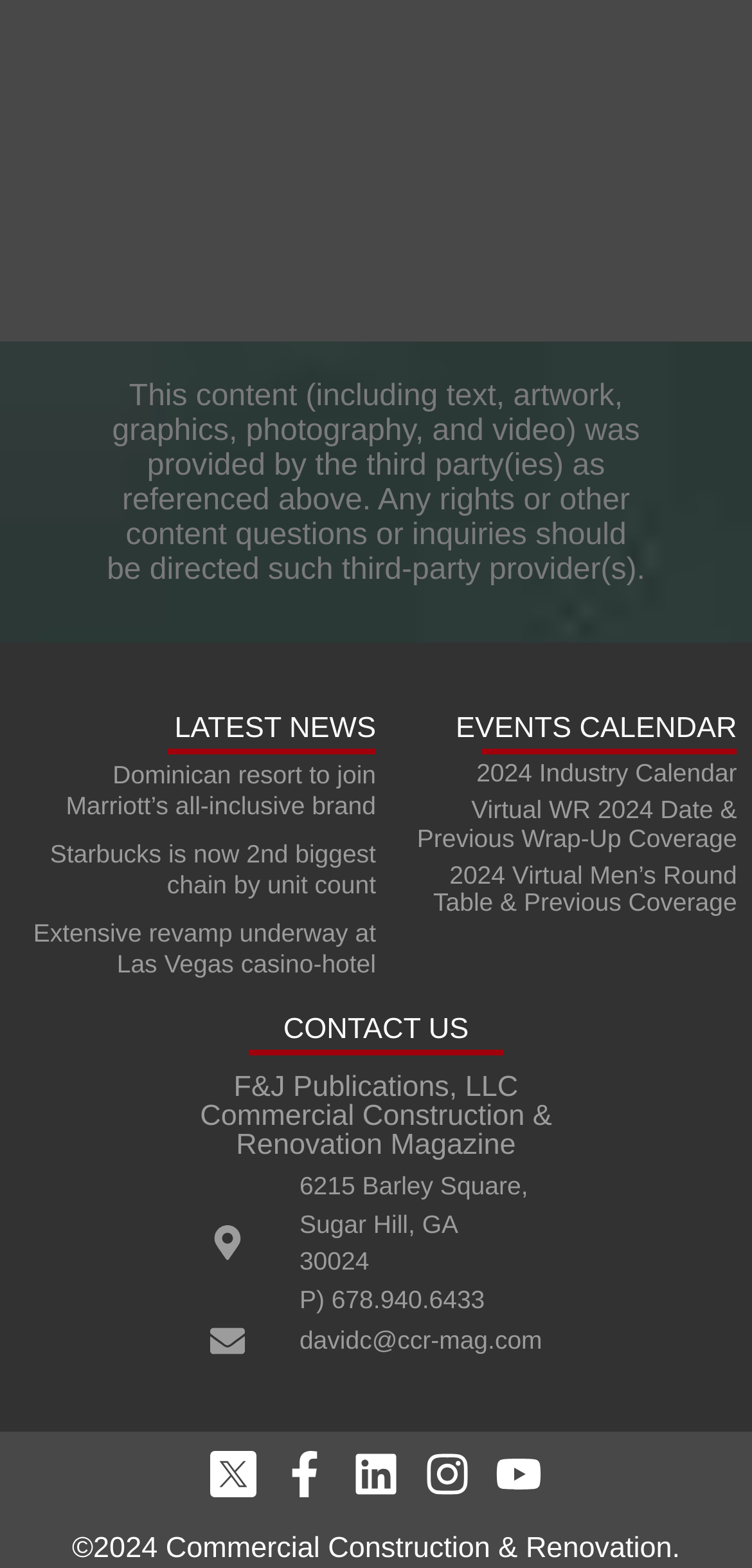How many articles are on the latest news section?
Please craft a detailed and exhaustive response to the question.

I counted the number of article elements under the 'LATEST NEWS' heading, and there are three articles with headings 'Dominican resort to join Marriott’s all-inclusive brand', 'Starbucks is now 2nd biggest chain by unit count', and 'Extensive revamp underway at Las Vegas casino-hotel'.